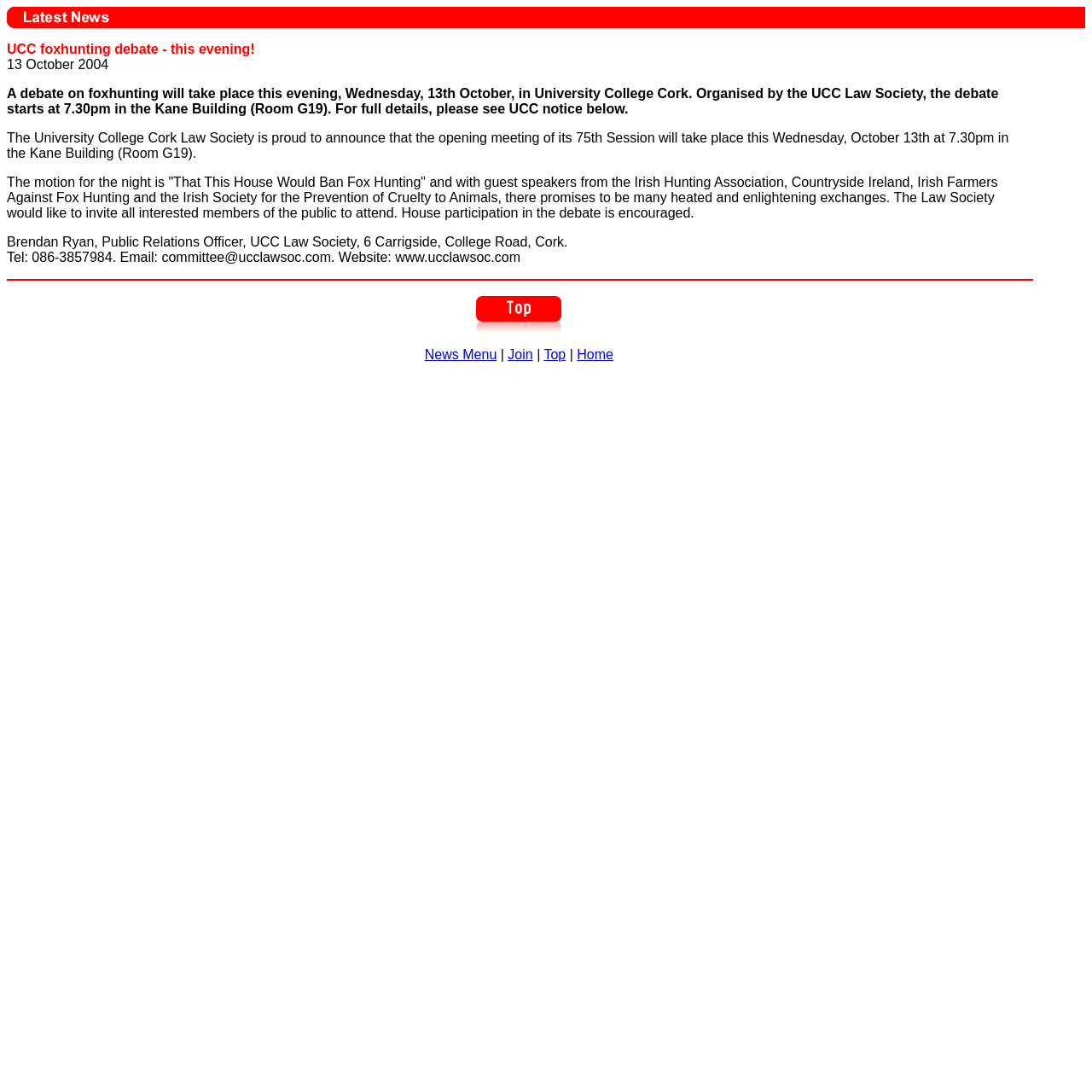Use a single word or phrase to answer the question:
How many links are there in the second table row?

4